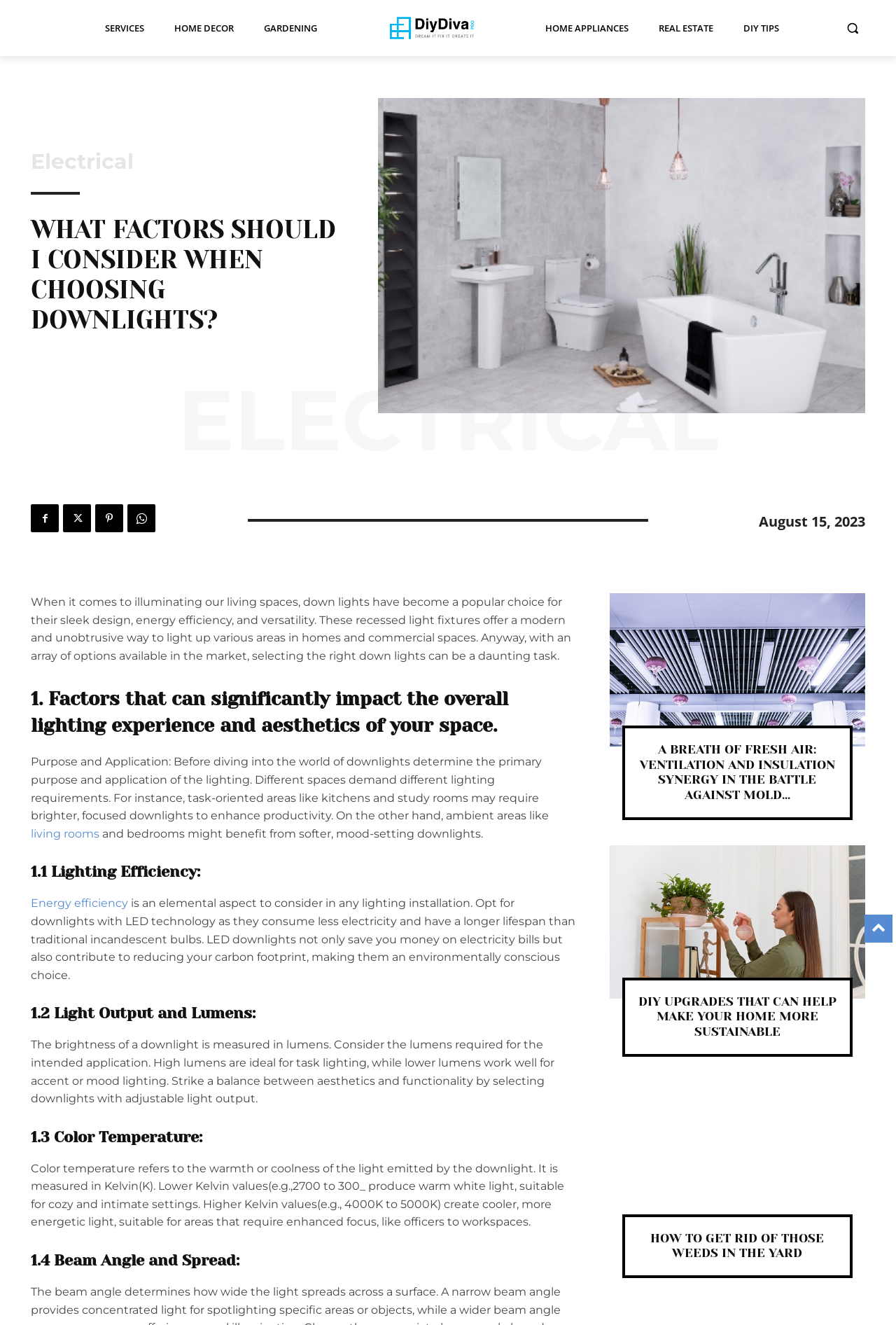Find and provide the bounding box coordinates for the UI element described with: "People".

None